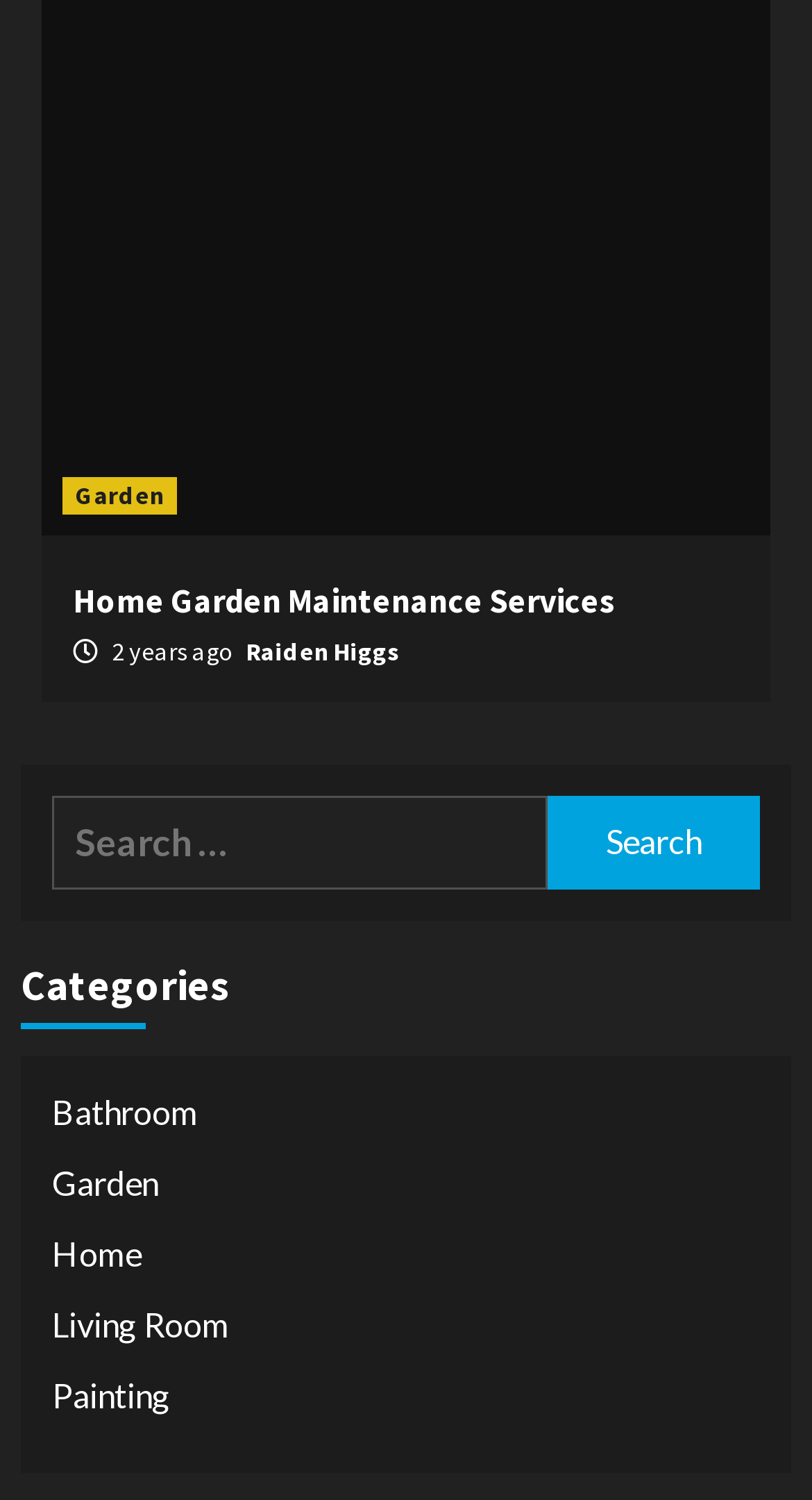Please provide the bounding box coordinates in the format (top-left x, top-left y, bottom-right x, bottom-right y). Remember, all values are floating point numbers between 0 and 1. What is the bounding box coordinate of the region described as: Painting

[0.064, 0.914, 0.936, 0.961]